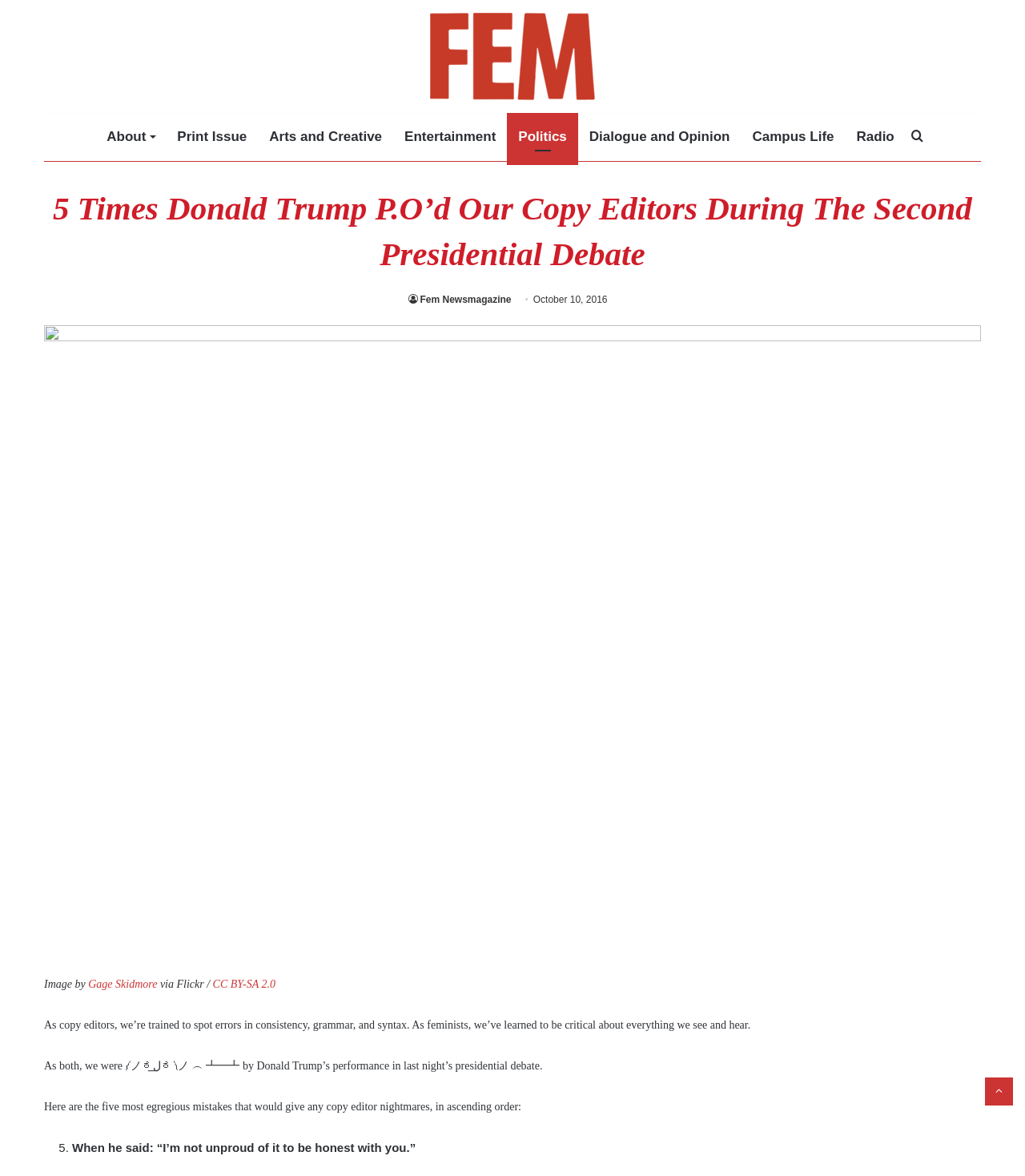What is the topic of the article?
Using the information from the image, answer the question thoroughly.

I found the answer by reading the introductory paragraph of the article, which mentions Donald Trump's performance in a presidential debate.